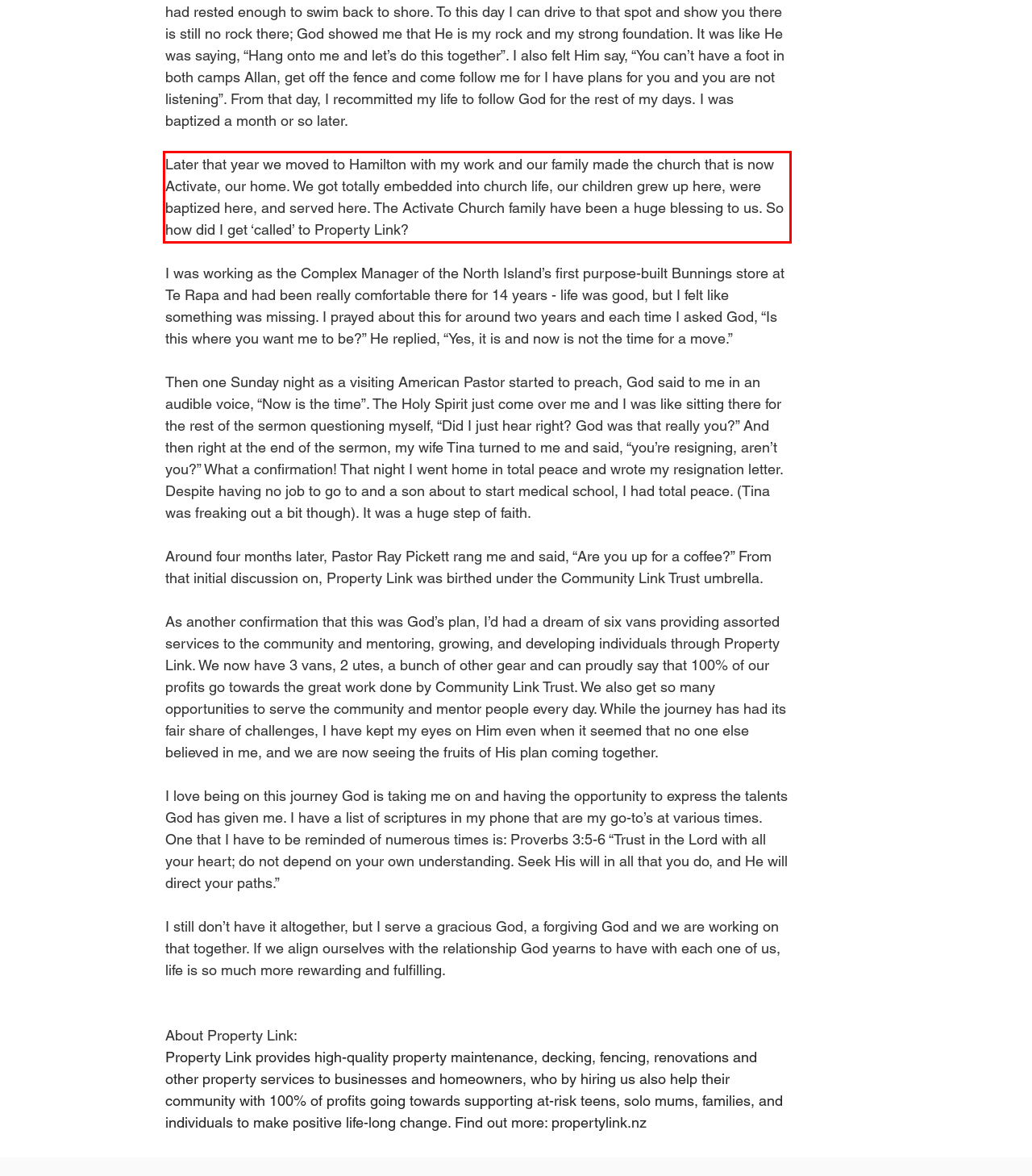Given a screenshot of a webpage, identify the red bounding box and perform OCR to recognize the text within that box.

Later that year we moved to Hamilton with my work and our family made the church that is now Activate, our home. We got totally embedded into church life, our children grew up here, were baptized here, and served here. The Activate Church family have been a huge blessing to us. So how did I get ‘called’ to Property Link?